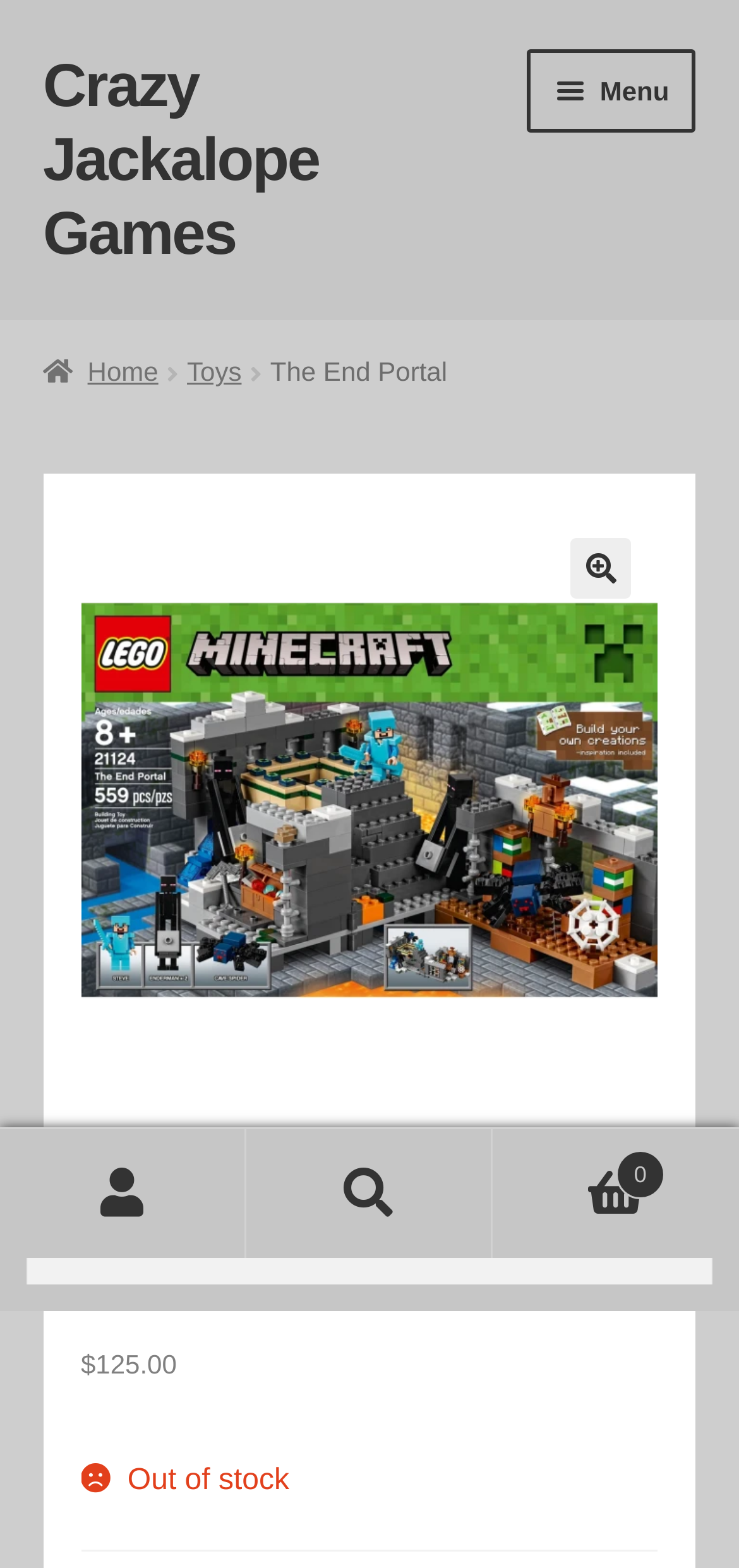Predict the bounding box coordinates of the area that should be clicked to accomplish the following instruction: "Click the 'Menu' button". The bounding box coordinates should consist of four float numbers between 0 and 1, i.e., [left, top, right, bottom].

[0.713, 0.031, 0.942, 0.084]